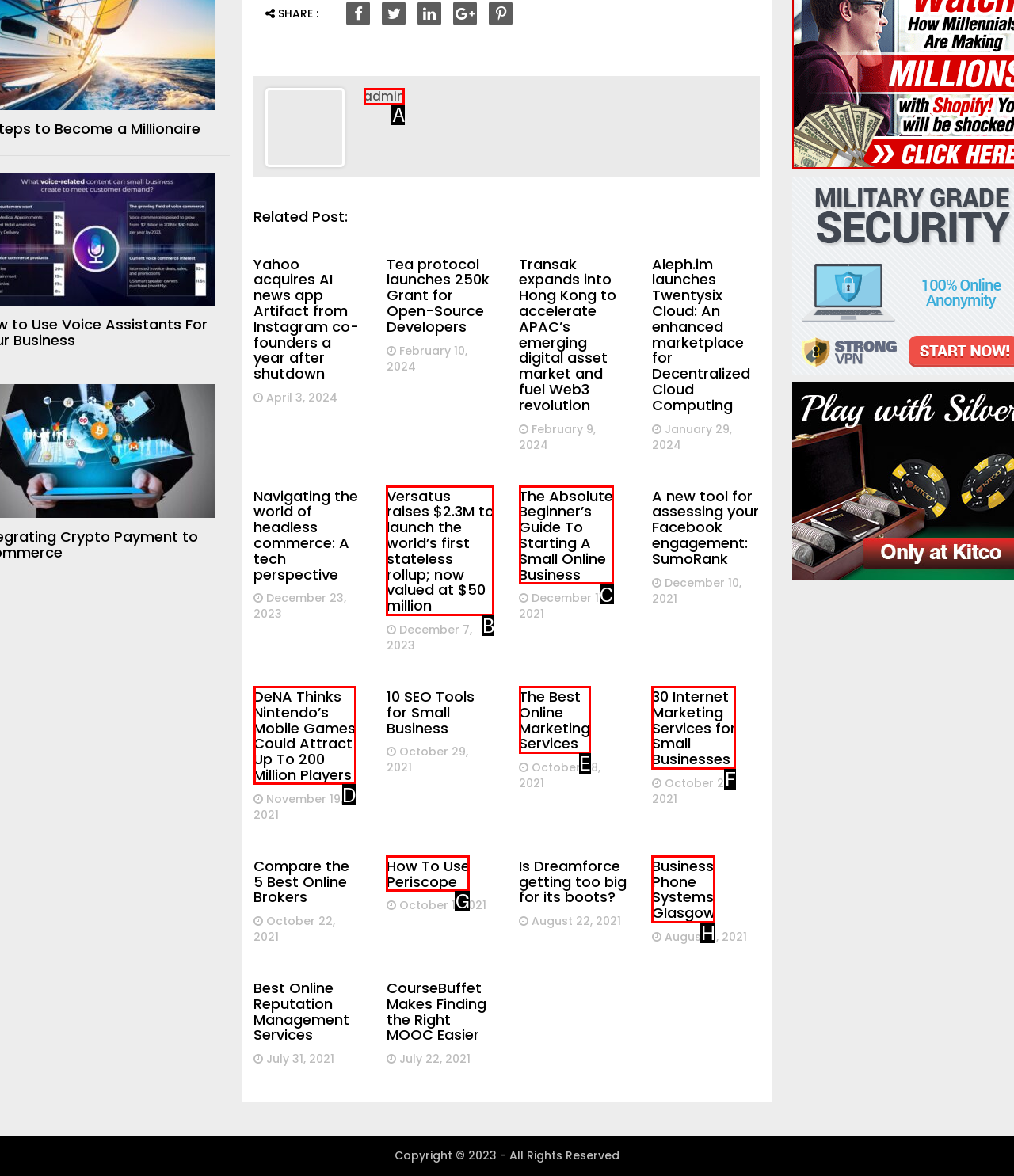Determine which option should be clicked to carry out this task: Click on 'admin'
State the letter of the correct choice from the provided options.

A